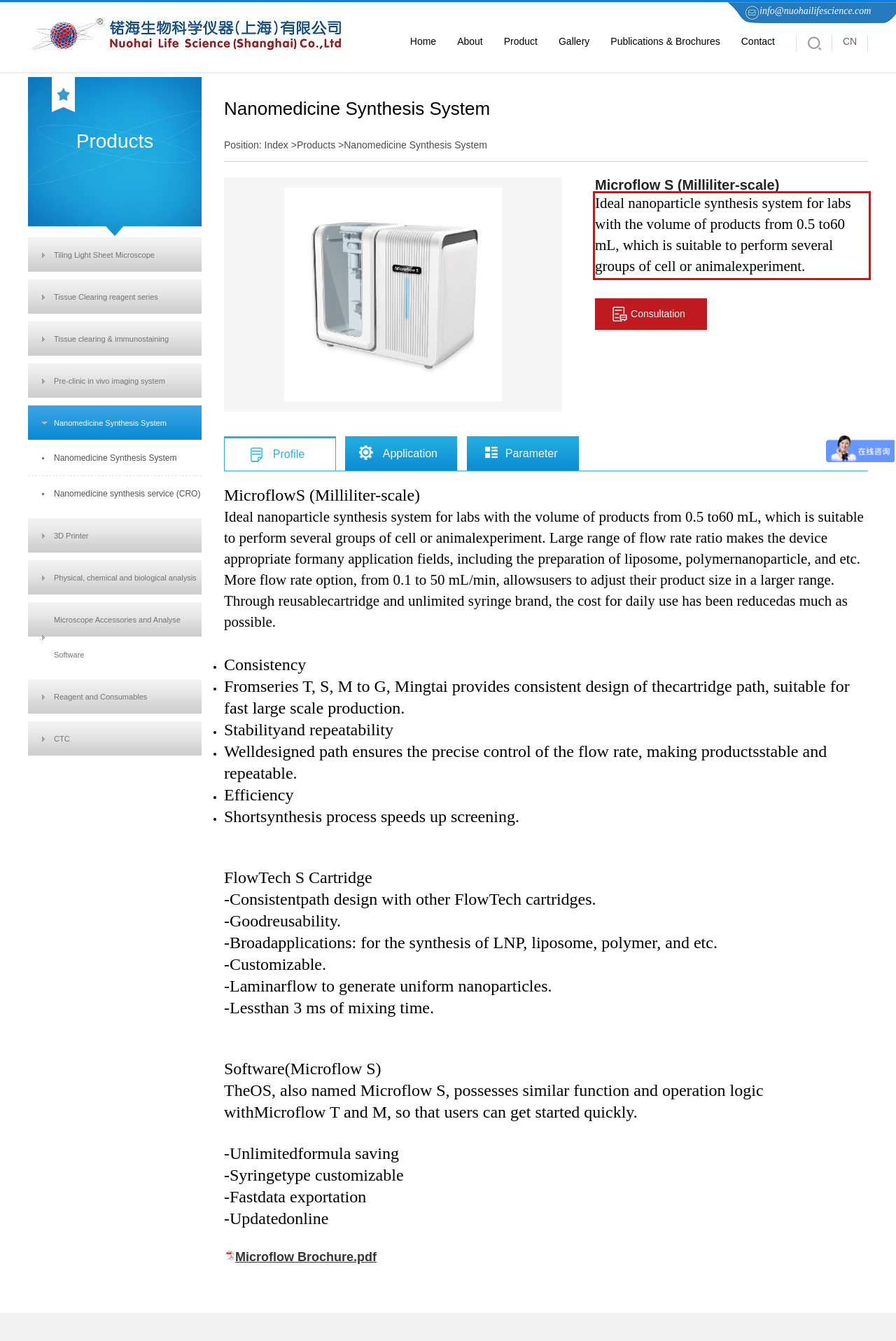Look at the provided screenshot of the webpage and perform OCR on the text within the red bounding box.

Ideal nanoparticle synthesis system for labs with the volume of products from 0.5 to60 mL, which is suitable to perform several groups of cell or animalexperiment.